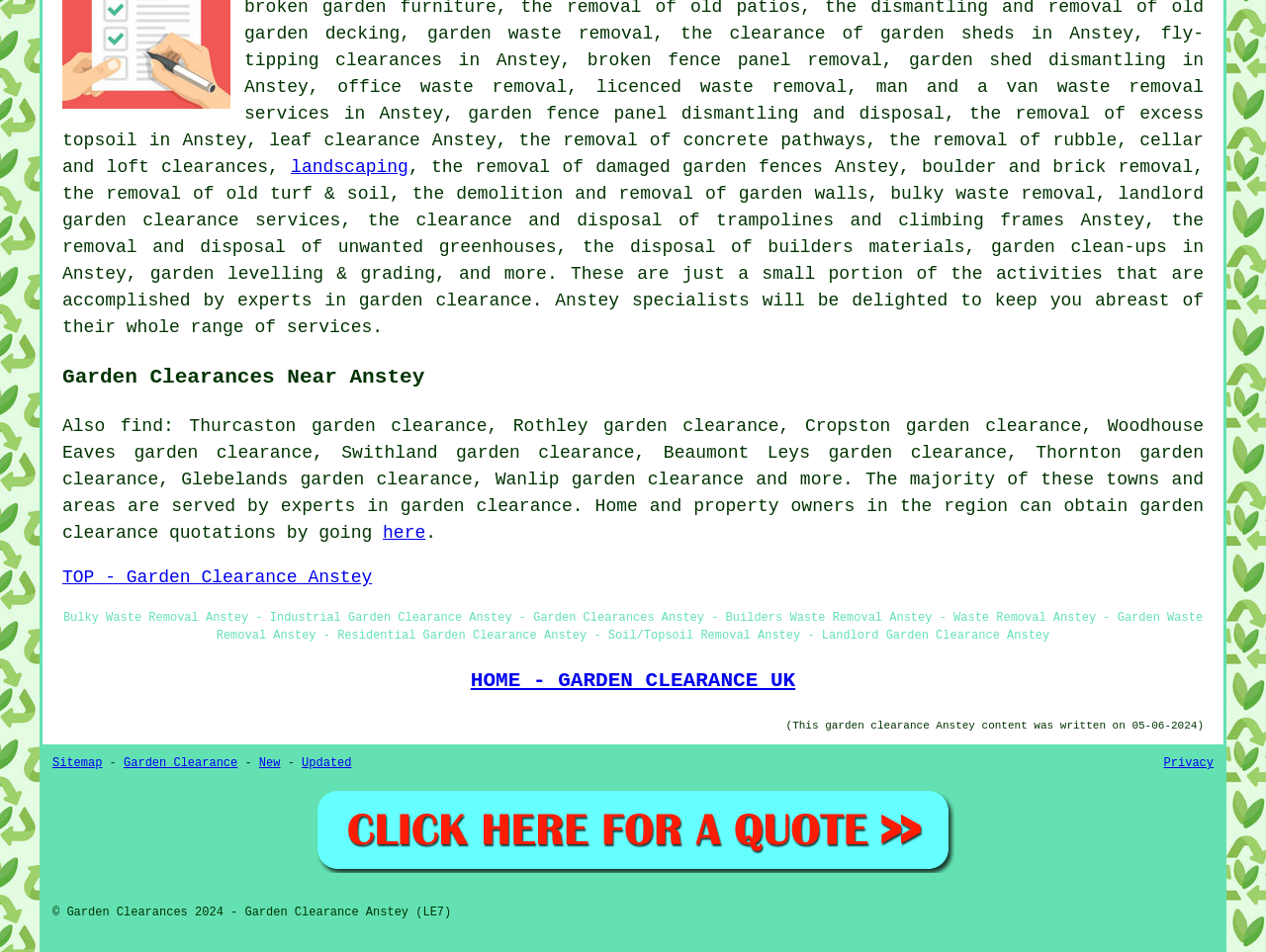Locate the bounding box coordinates of the item that should be clicked to fulfill the instruction: "click on 'find'".

[0.095, 0.437, 0.129, 0.458]